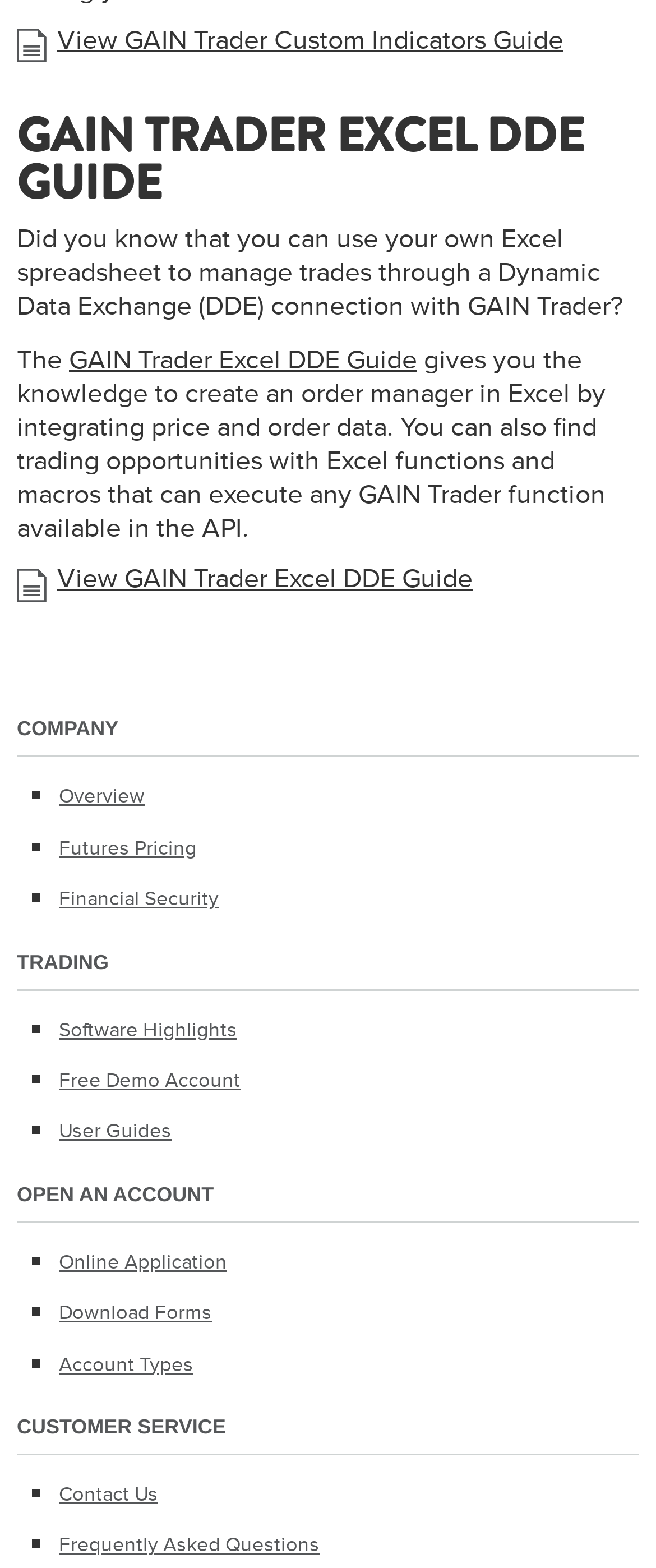Given the description of the UI element: "GAIN Trader Excel DDE Guide", predict the bounding box coordinates in the form of [left, top, right, bottom], with each value being a float between 0 and 1.

[0.105, 0.22, 0.636, 0.241]